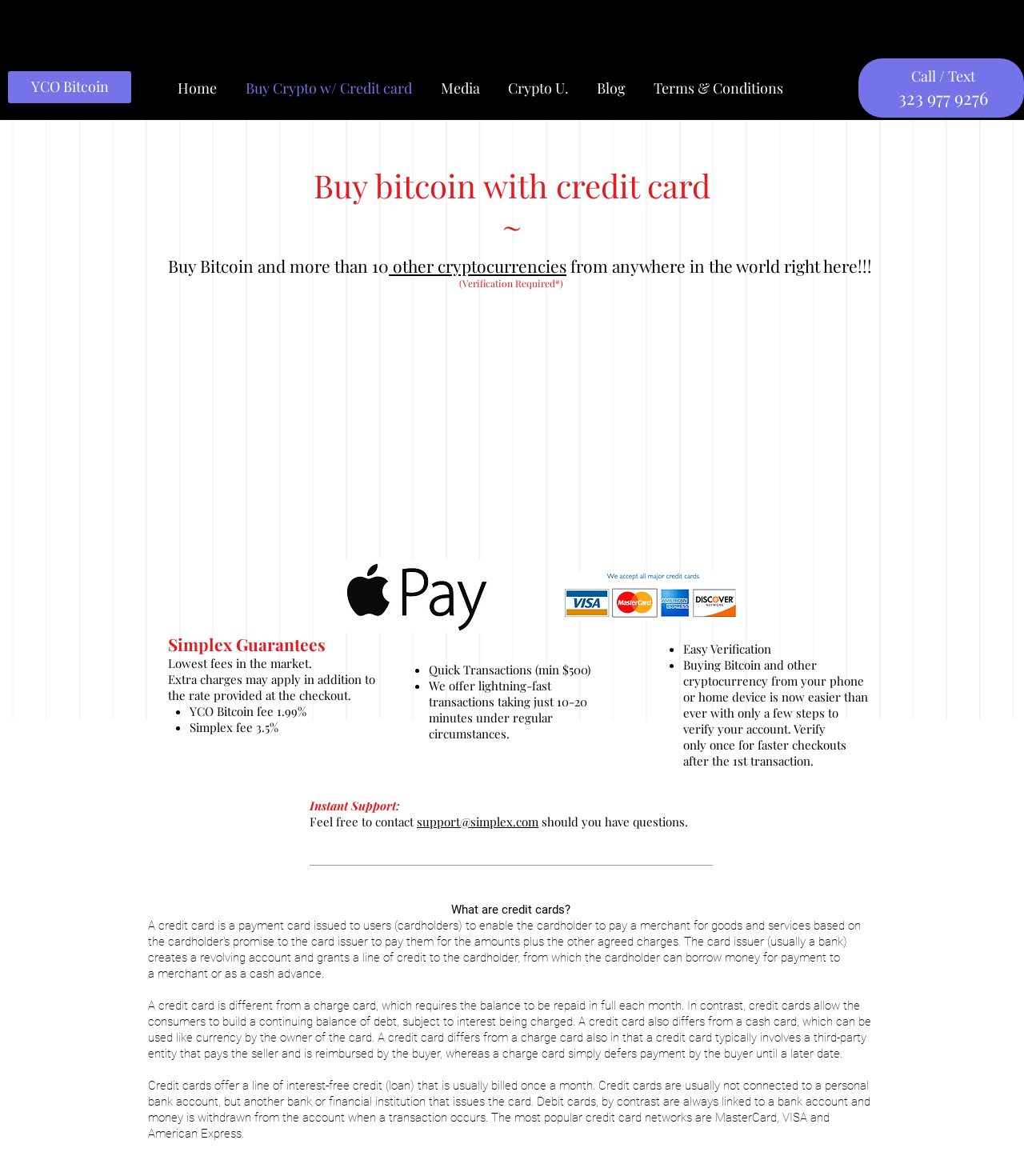What is the YCO Bitcoin fee?
Respond to the question with a well-detailed and thorough answer.

The YCO Bitcoin fee is mentioned in the section 'Simplex Guarantees' as 'YCO Bitcoin fee 1.99%', which indicates that the fee for YCO Bitcoin transactions is 1.99 percent.